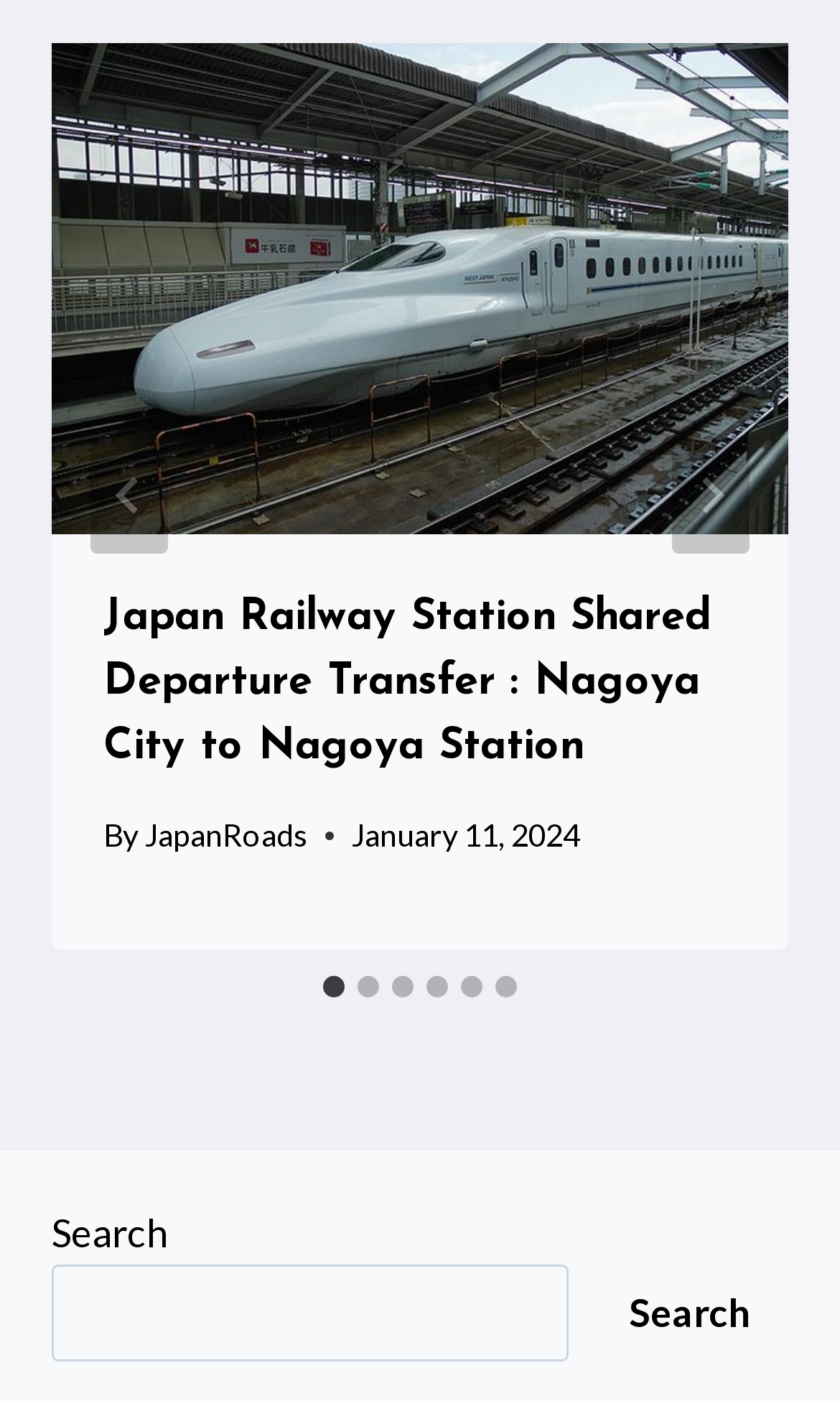Please give a succinct answer to the question in one word or phrase:
What is the author of the first article?

JapanRoads